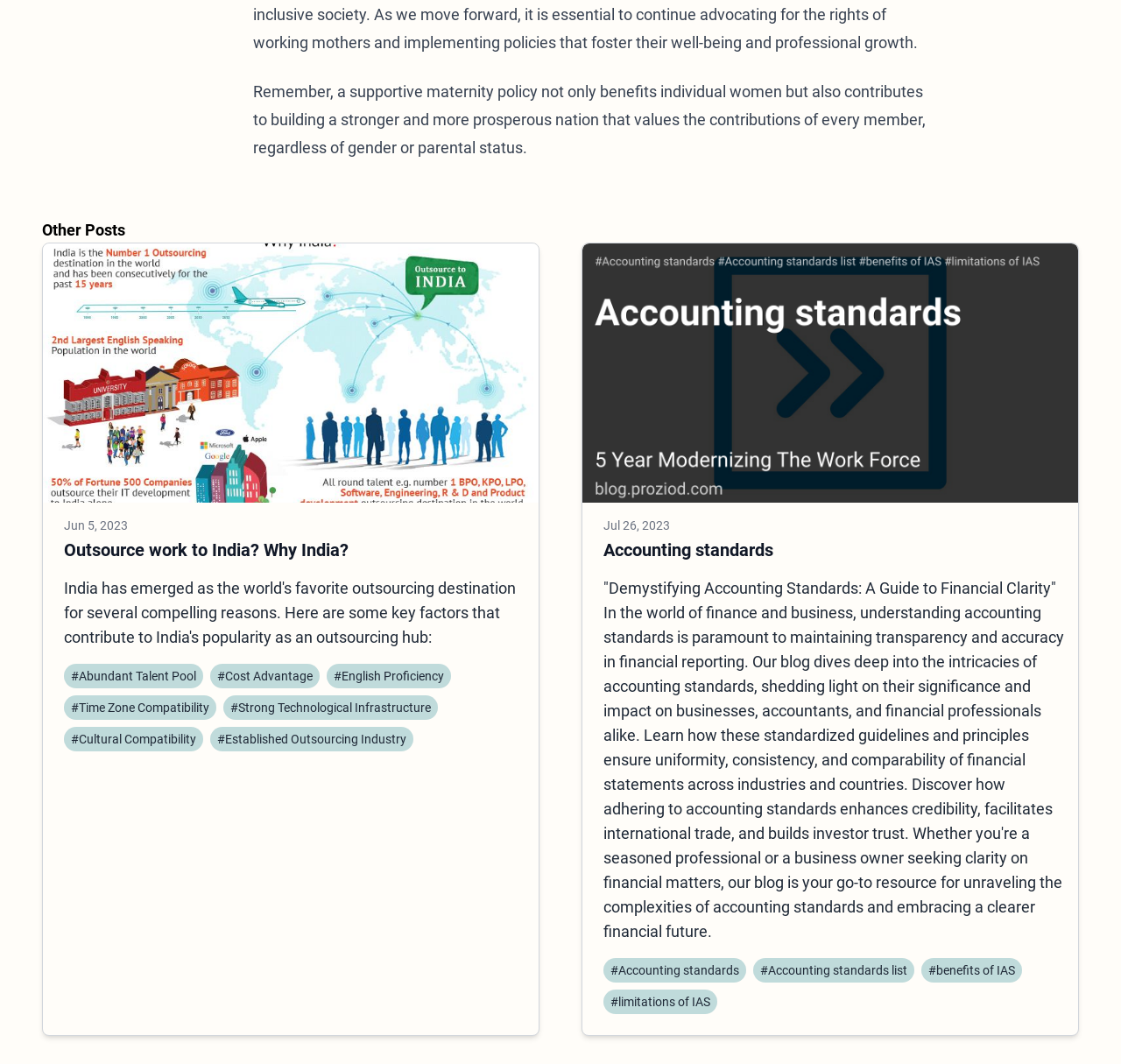Could you determine the bounding box coordinates of the clickable element to complete the instruction: "Explore the topic '#Abundant Talent Pool'"? Provide the coordinates as four float numbers between 0 and 1, i.e., [left, top, right, bottom].

[0.057, 0.624, 0.181, 0.647]